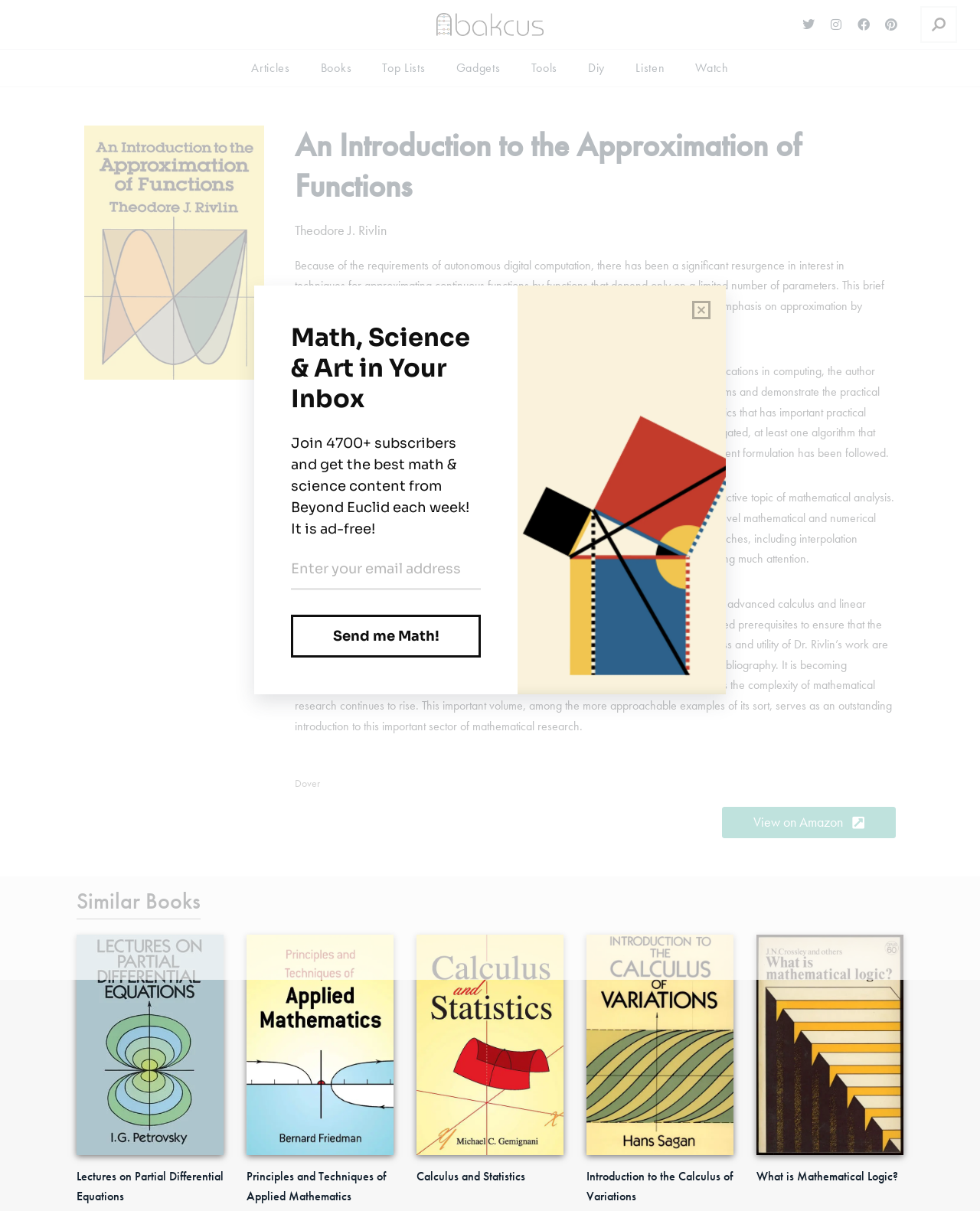Provide an in-depth description of the elements and layout of the webpage.

This webpage is about a book titled "An Introduction to the Approximation of Functions" by Theodore J. Rivlin. At the top of the page, there is a logo of Abakcus, a search bar, and social media links to Twitter, Instagram, Facebook, and Pinterest. Below the logo, there is a navigation menu with links to various categories such as Articles, Books, Top Lists, Gadgets, Tools, DIY, Listen, and Watch.

The main content of the page is divided into two sections. The first section is about the book, which includes a heading, a brief description, and a paragraph about the book's content. The description explains that the book introduces techniques for approximating continuous functions by functions that depend only on a limited number of parameters, with a special emphasis on approximation by polynomials. The paragraph provides more details about the book's content, including its coverage of theoretical underpinnings of algorithms and practical applications.

The second section is titled "Similar Books" and lists four books with their titles, images, and links to their respective pages. The books are "Lectures on Partial Differential Equations", "Principles and Techniques of Applied Mathematics", "Calculus and Statistics", and "Introduction to the Calculus of Variations". Each book is displayed with its title, image, and a link to its page.

At the bottom of the page, there is a hidden textbox to enter an email address and a hidden button to send a request for math-related content. There is also another hidden button, but its purpose is unclear.